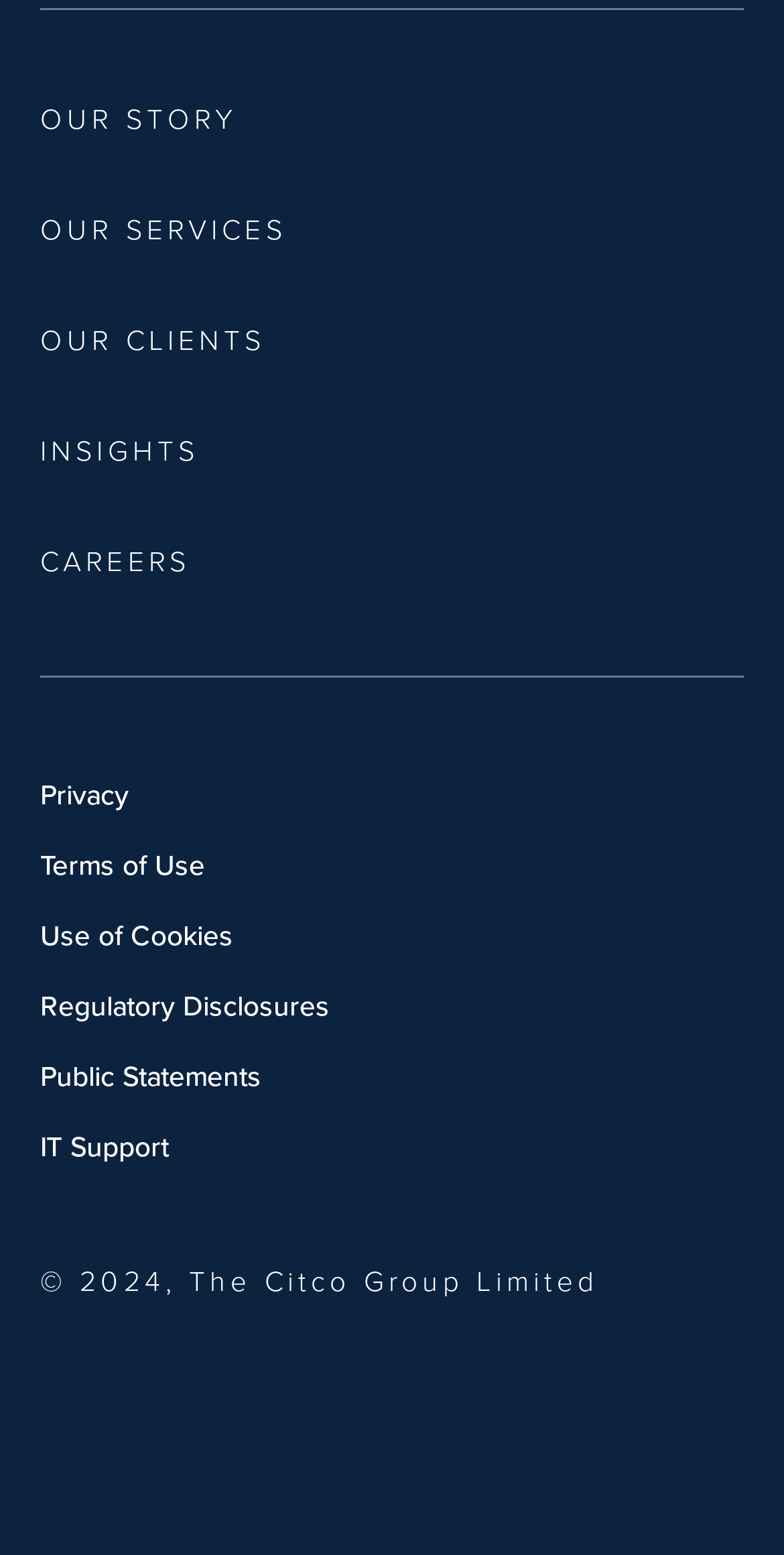Please provide the bounding box coordinates for the element that needs to be clicked to perform the following instruction: "browse careers". The coordinates should be given as four float numbers between 0 and 1, i.e., [left, top, right, bottom].

[0.051, 0.347, 0.243, 0.377]